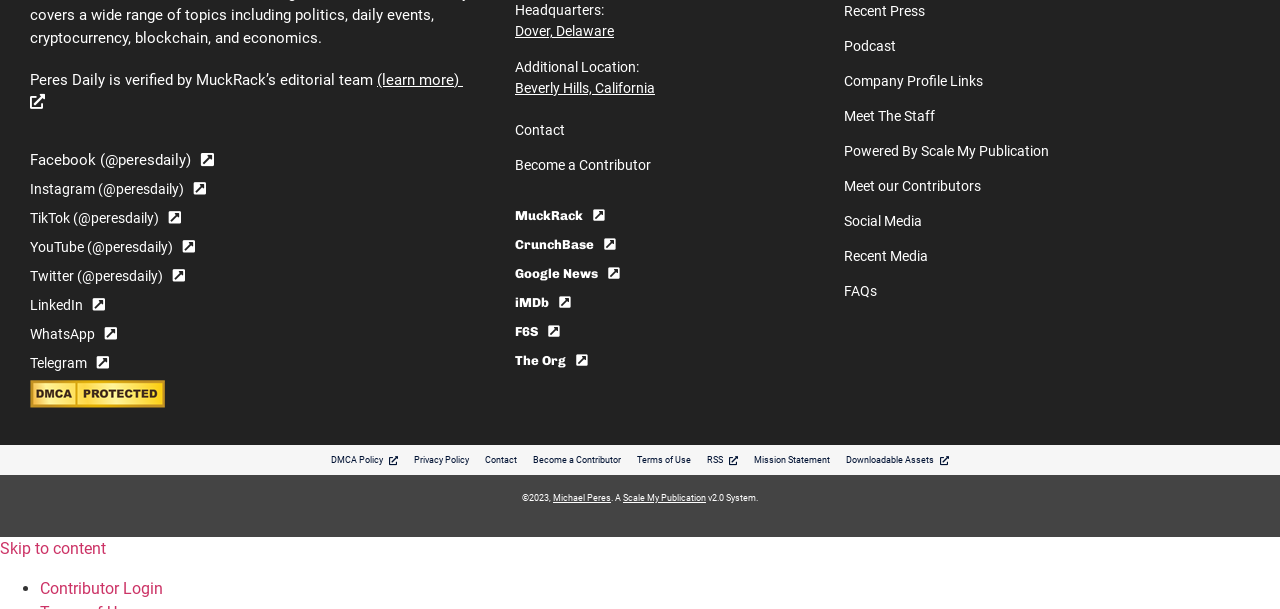Use a single word or phrase to answer the question: 
What is the name of the system used by Peres Daily?

Scale My Publication v2.0